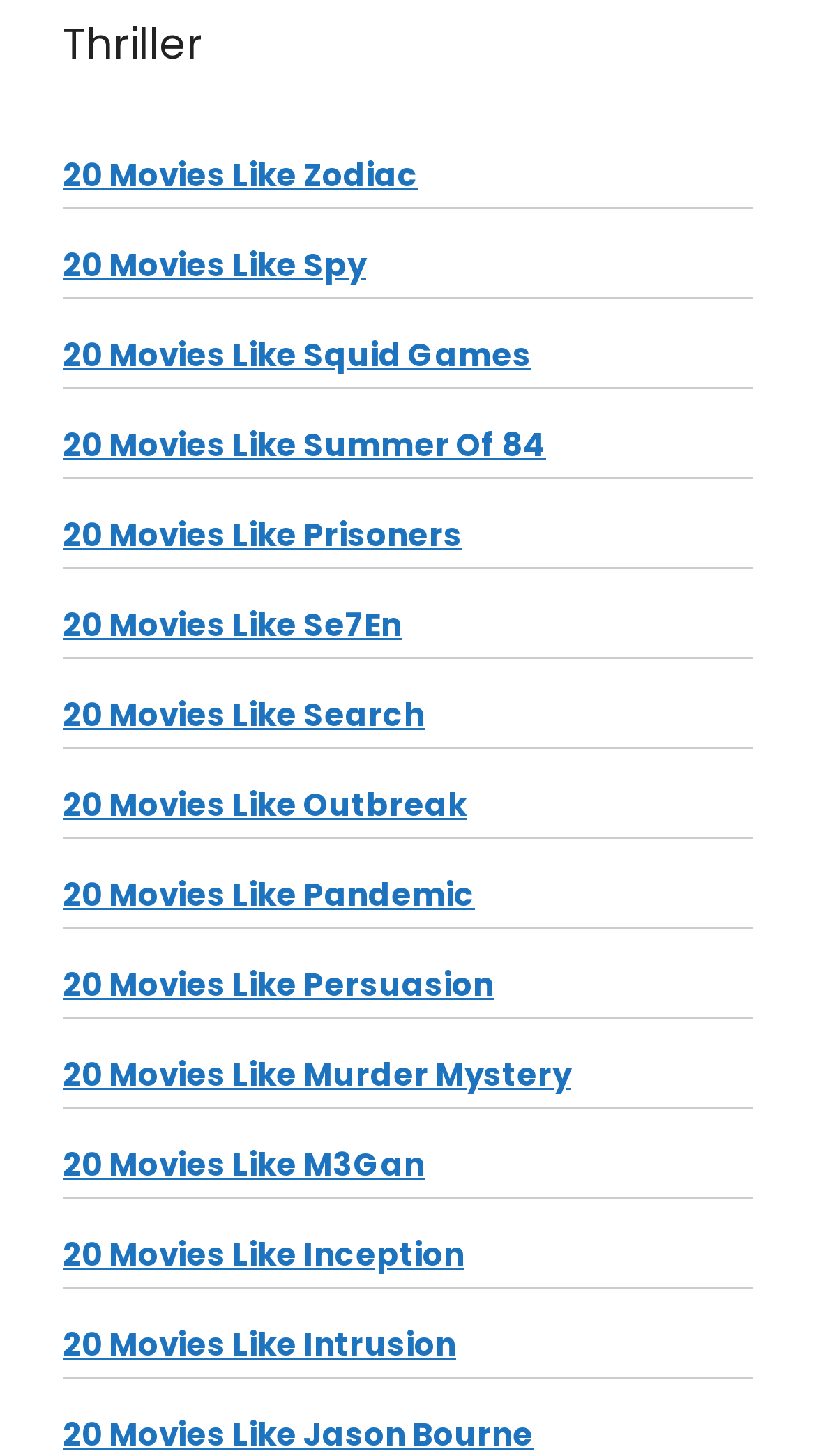Reply to the question with a single word or phrase:
What is the last movie recommendation?

Jason Bourne